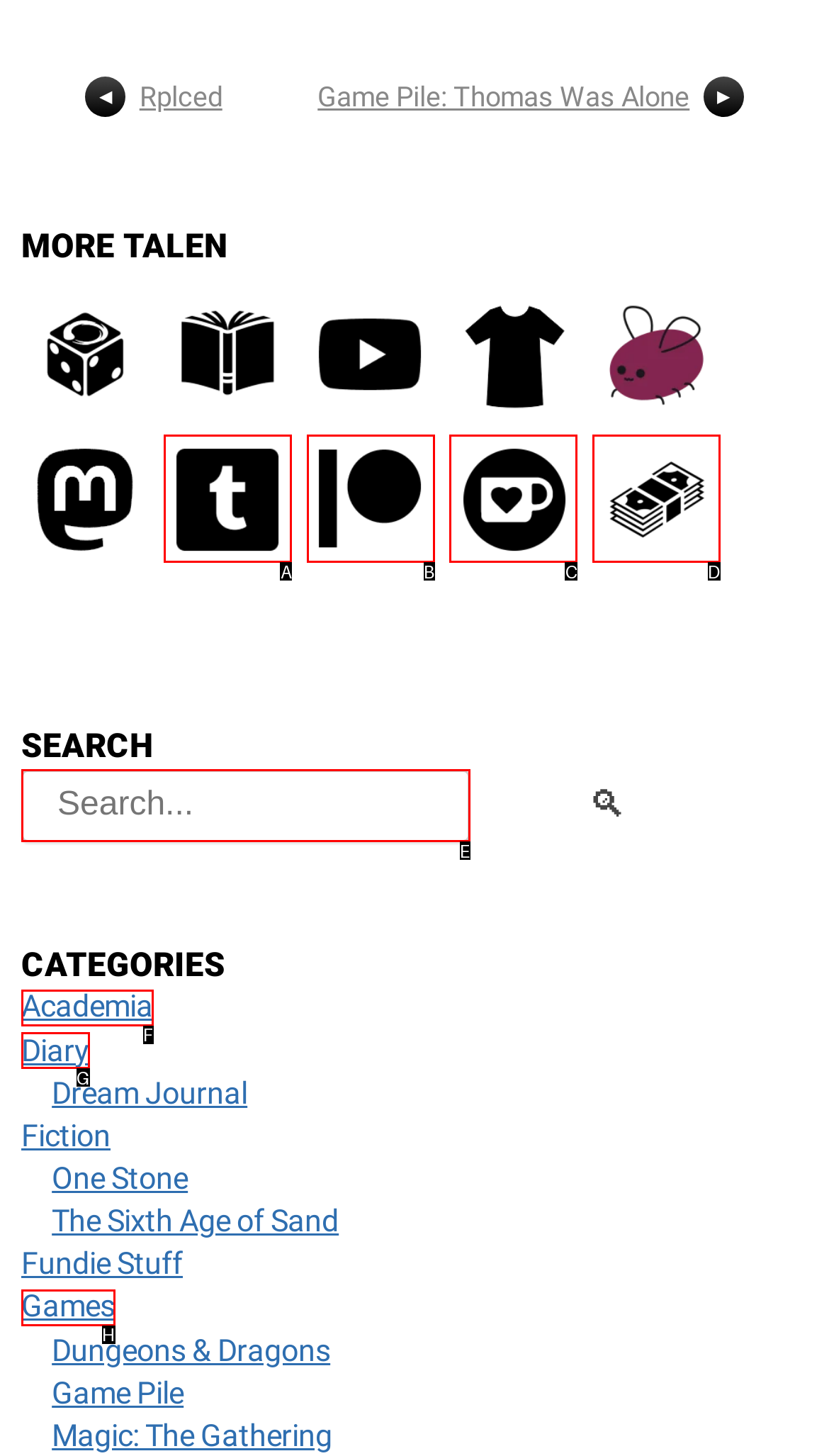Given the description: Diary, determine the corresponding lettered UI element.
Answer with the letter of the selected option.

G